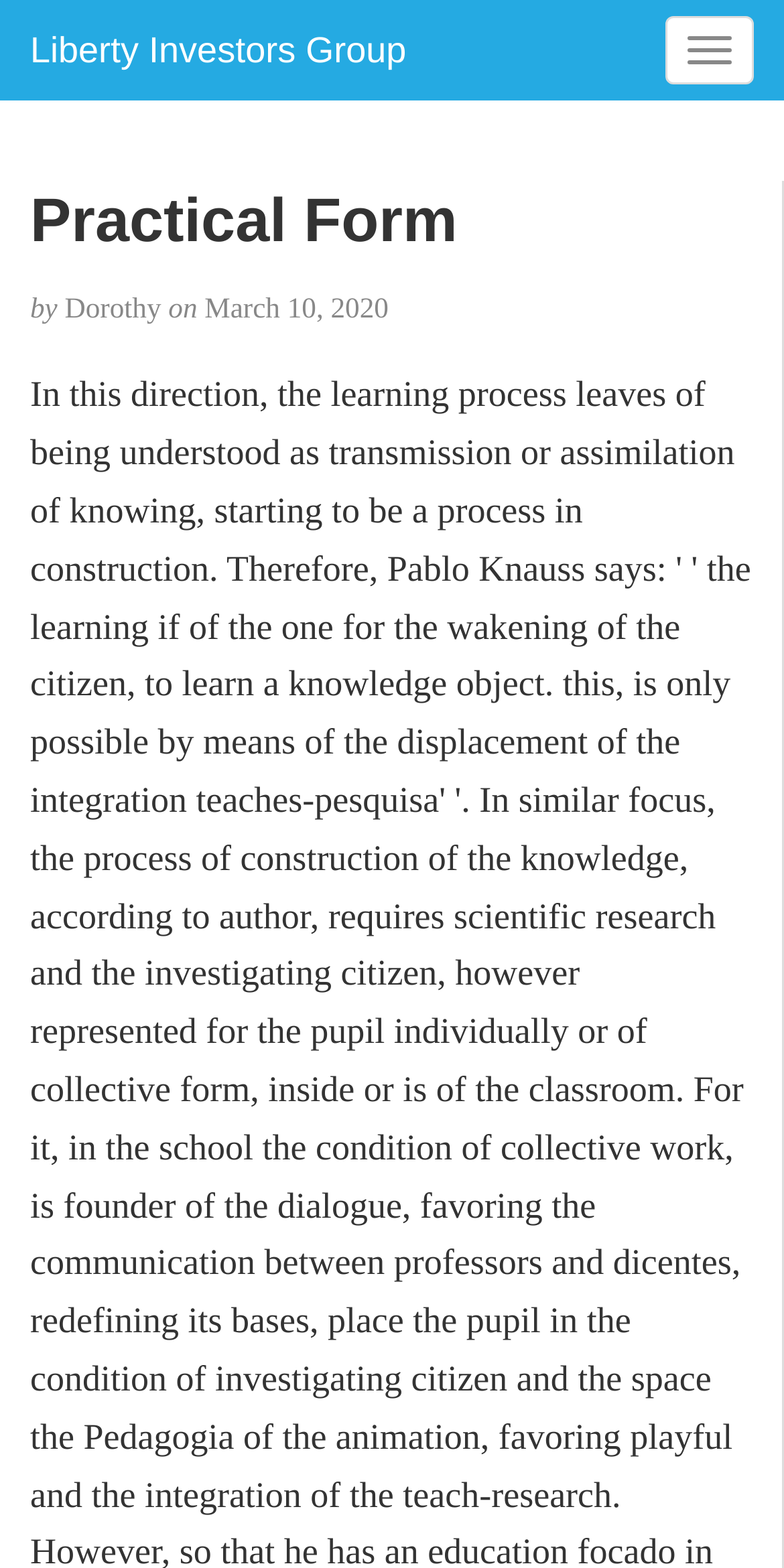When was the practical form created?
Based on the image, answer the question in a detailed manner.

The creation date of the practical form is mentioned in the text below the heading, which states 'by Dorothy on March 10, 2020'. This indicates that the practical form was created on March 10, 2020.